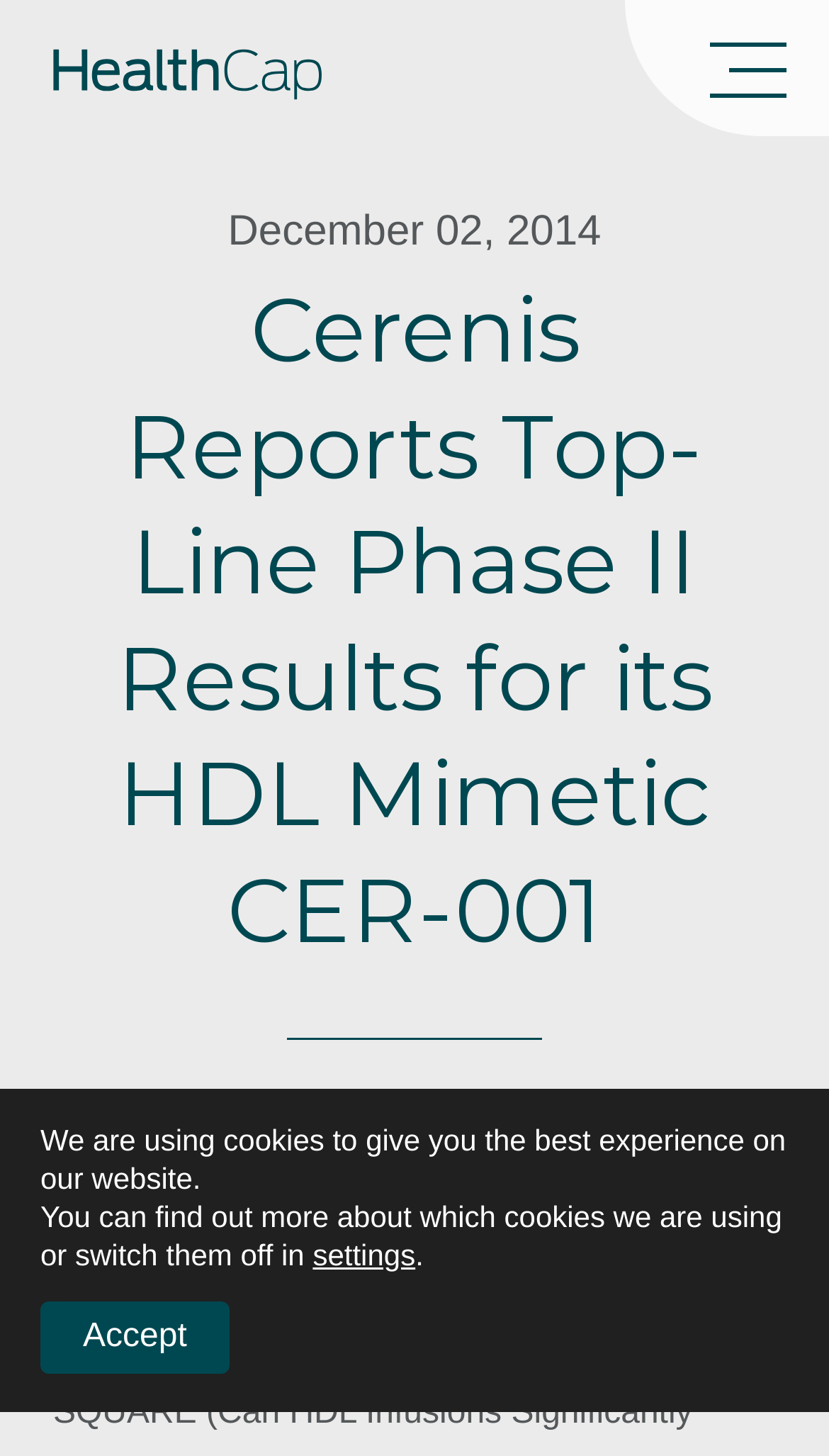Identify and extract the heading text of the webpage.

Cerenis Reports Top-Line Phase II Results for its HDL Mimetic CER-001